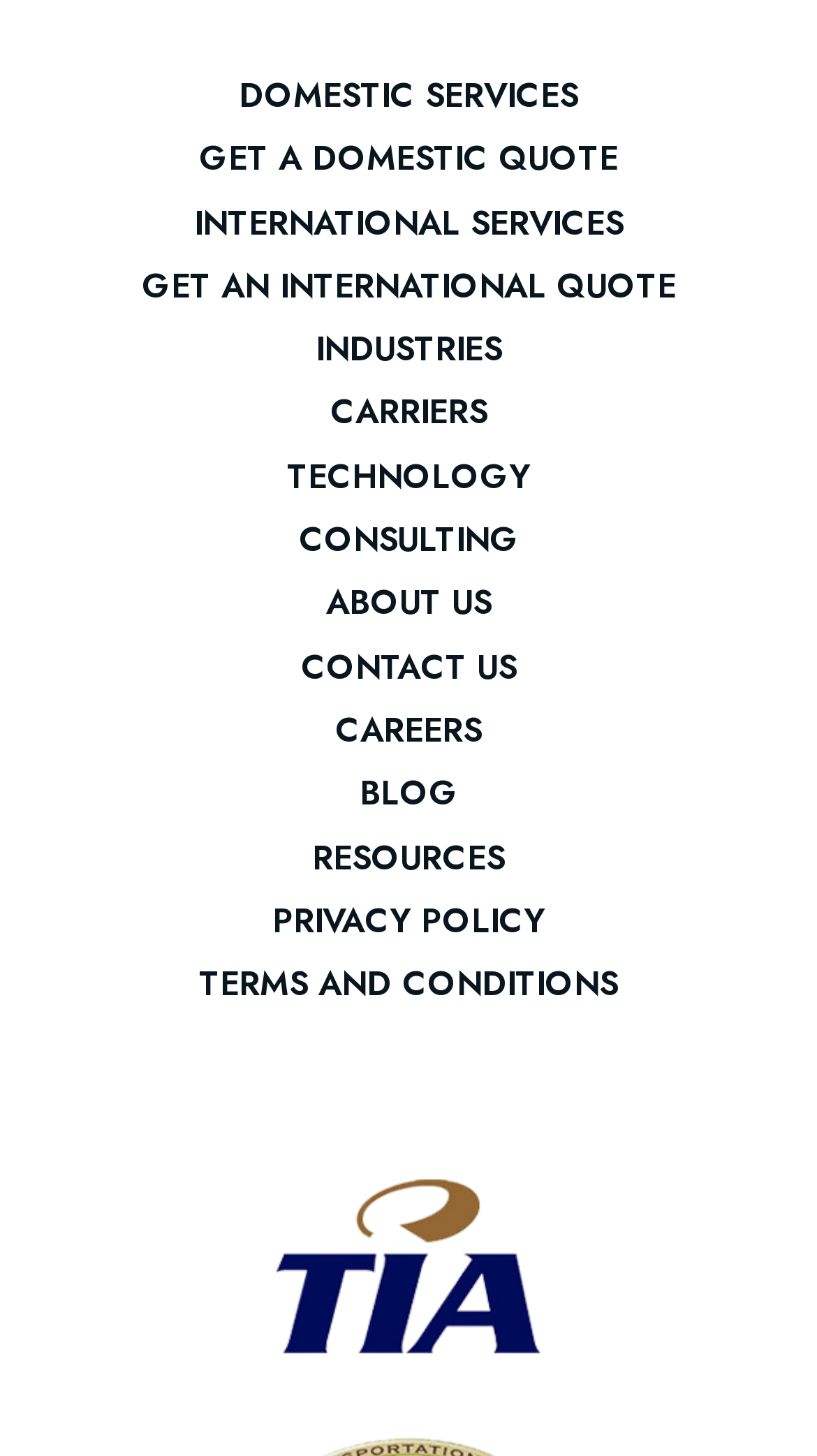Identify and provide the bounding box coordinates of the UI element described: "Get an international Quote". The coordinates should be formatted as [left, top, right, bottom], with each number being a float between 0 and 1.

[0.173, 0.178, 0.827, 0.215]